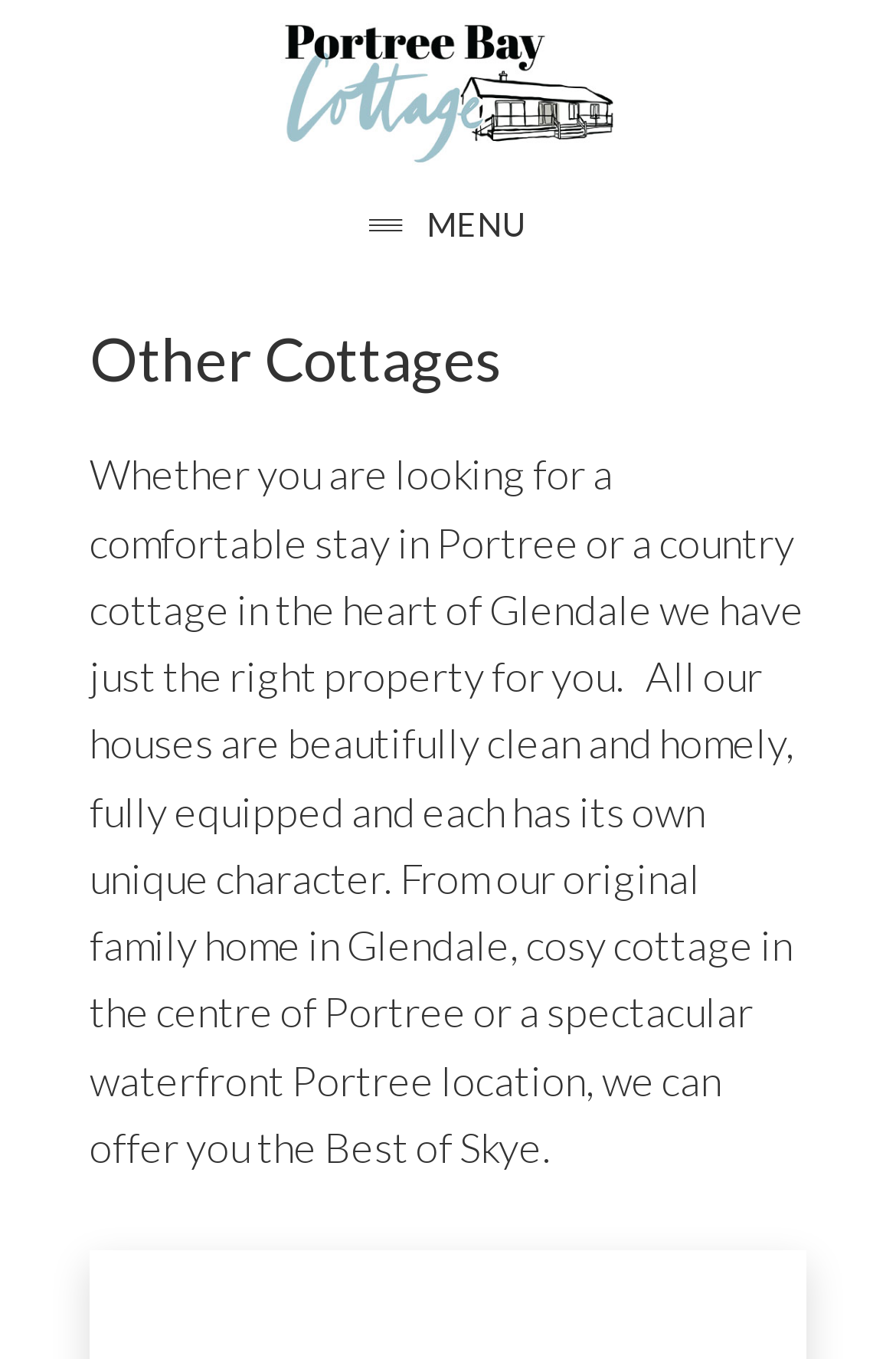What is the condition of the cottages?
From the screenshot, provide a brief answer in one word or phrase.

Clean and homely